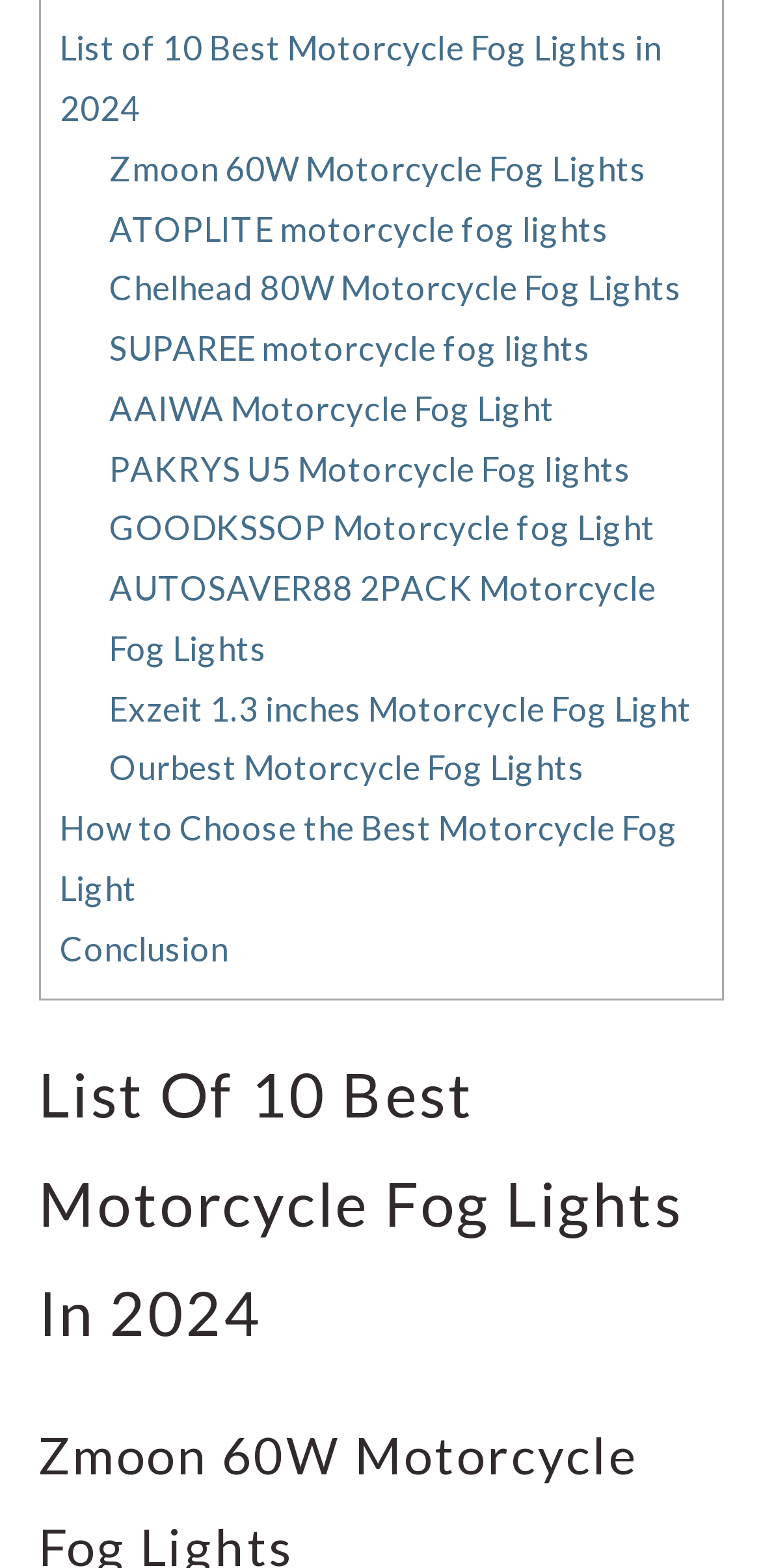Analyze the image and deliver a detailed answer to the question: What is the topic of the first link?

I looked at the first link on the webpage, which has the text 'List of 10 Best Motorcycle Fog Lights in 2024', and determined that it is about the topic of the best motorcycle fog lights.